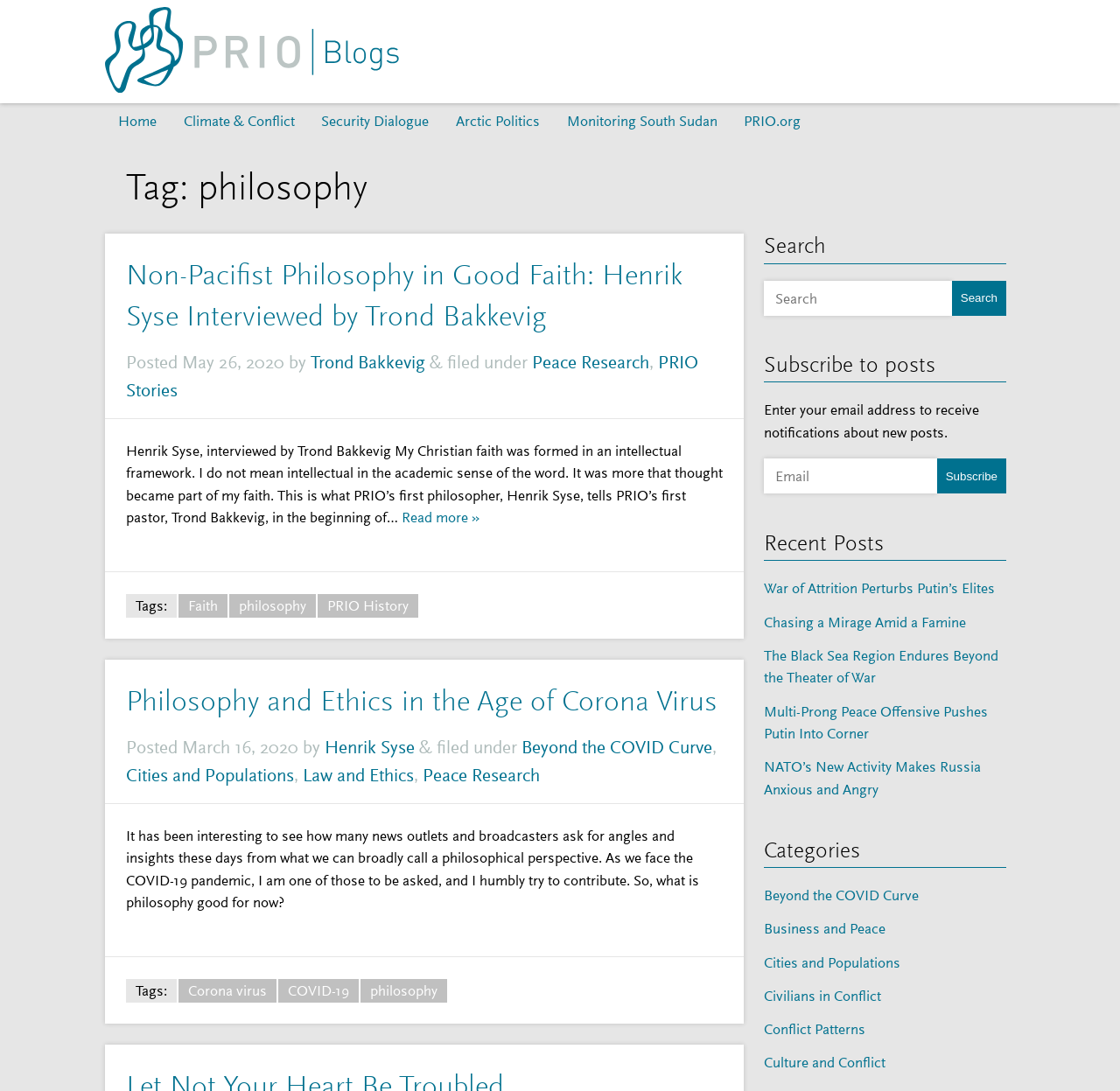Determine the bounding box coordinates of the clickable element to achieve the following action: 'View posts under 'Peace Research' category'. Provide the coordinates as four float values between 0 and 1, formatted as [left, top, right, bottom].

[0.377, 0.701, 0.482, 0.721]